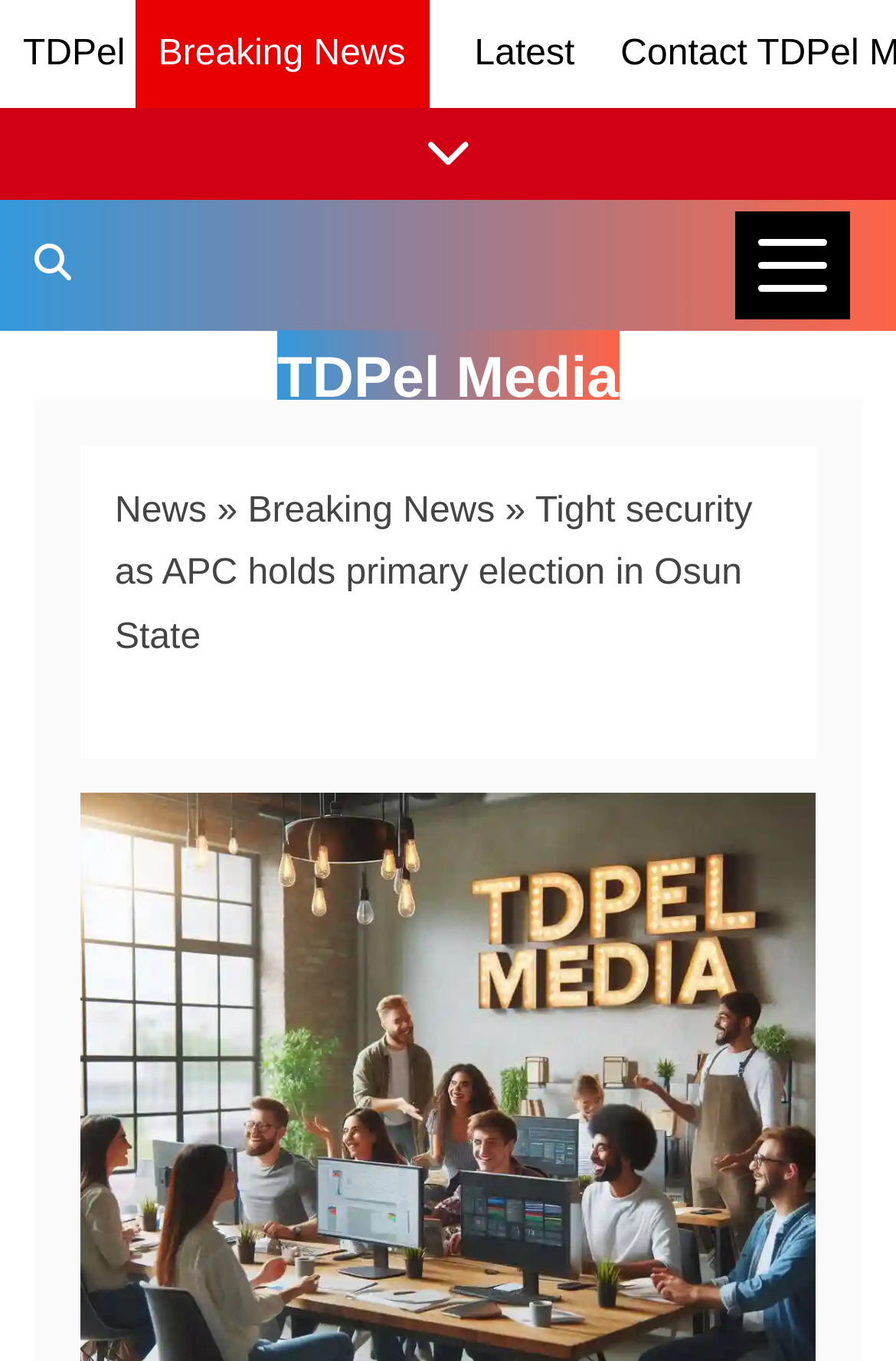Locate and extract the text of the main heading on the webpage.

Tight security as APC holds primary election in Osun State